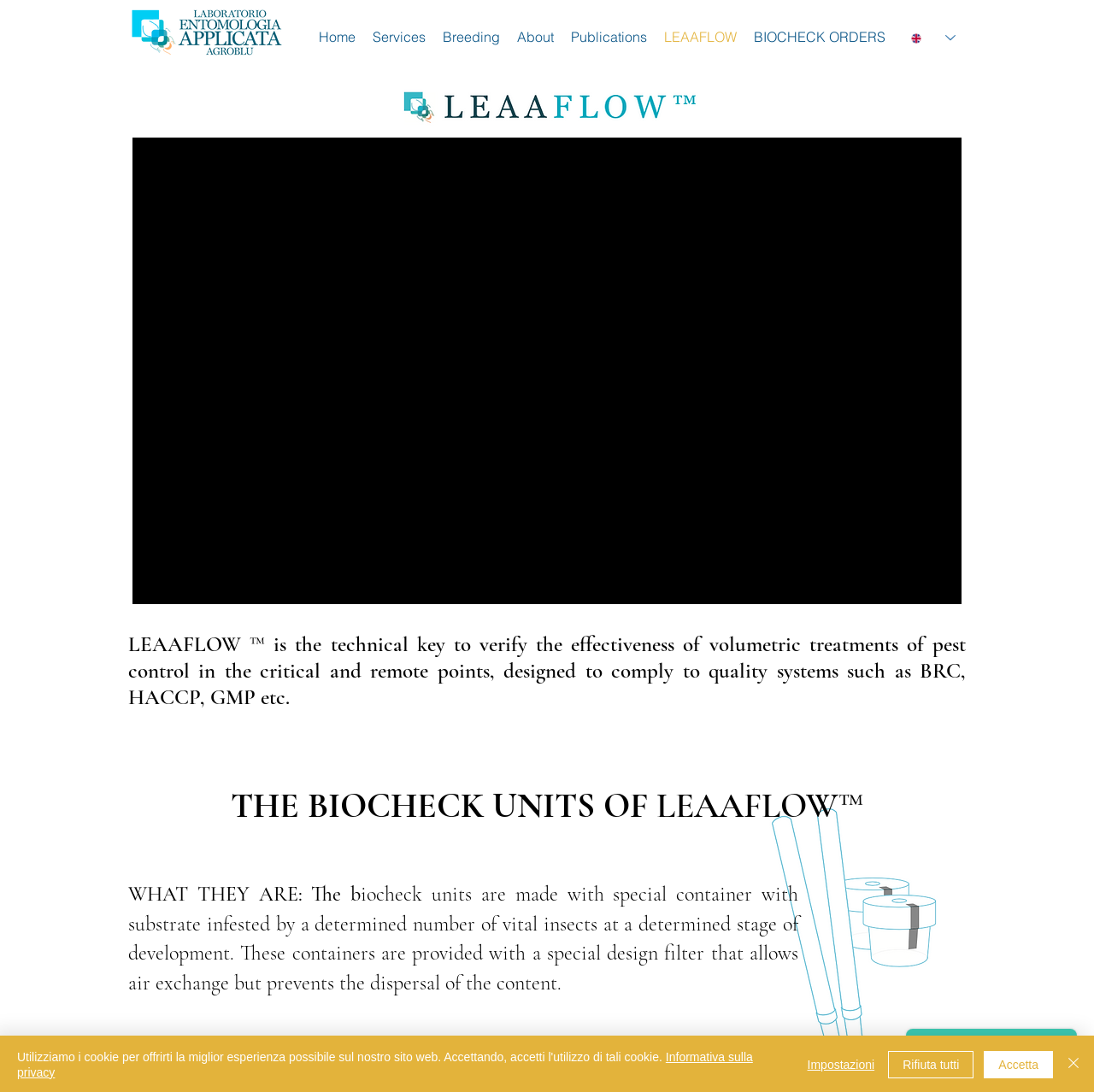What is the purpose of the language selector?
Please respond to the question with a detailed and thorough explanation.

The language selector is a combobox that allows users to select their preferred language, with English being the currently selected option.